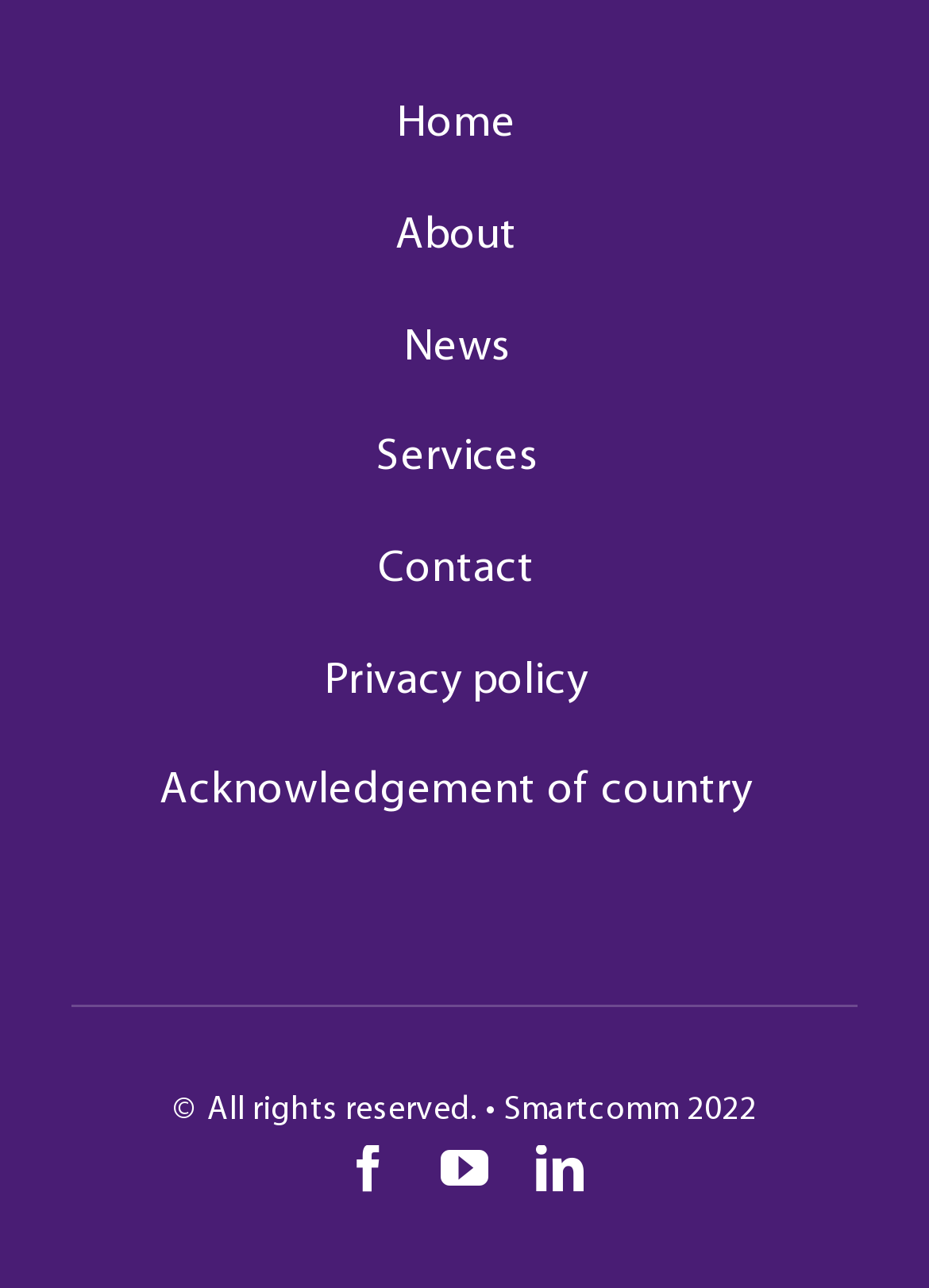Analyze the image and give a detailed response to the question:
What is the last item in the menu?

The menu is located at the top of the webpage and contains several links. The last item in the menu is 'Acknowledgement of country', which is the eighth link in the menu.